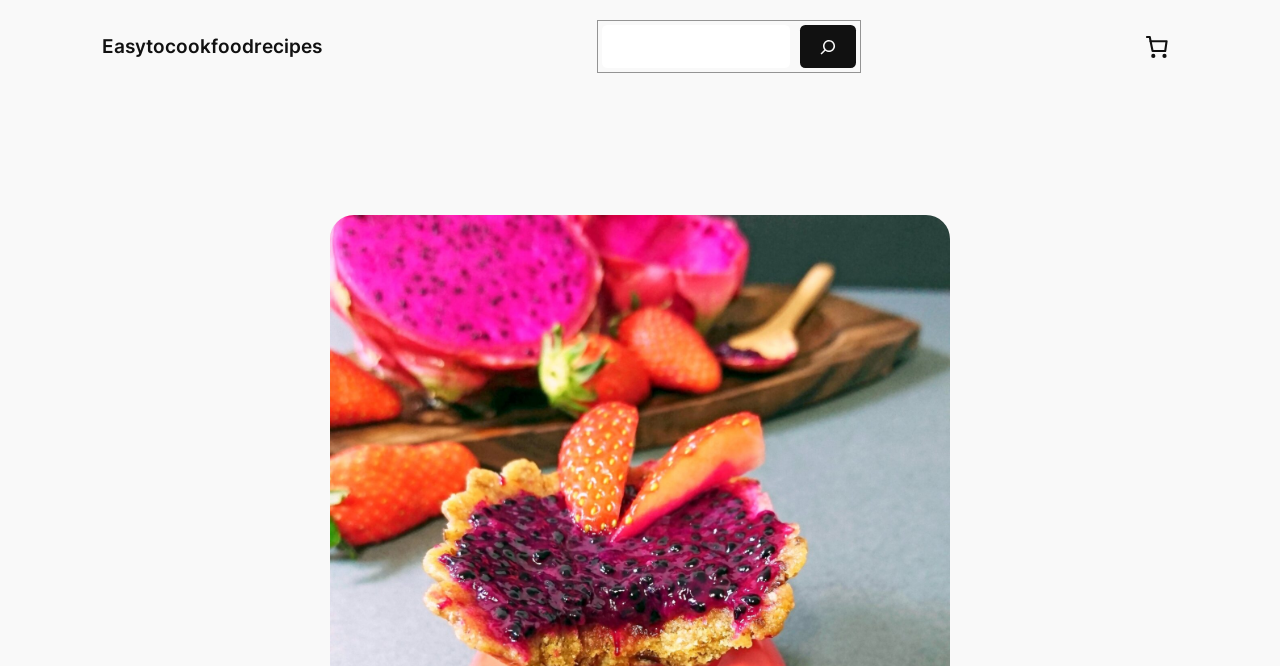Can you give a detailed response to the following question using the information from the image? What type of content is featured on this webpage?

I determined that the webpage features a recipe by looking at the structure of the page and the presence of a navigation section, search bar, and a prominent title that suggests a specific recipe.